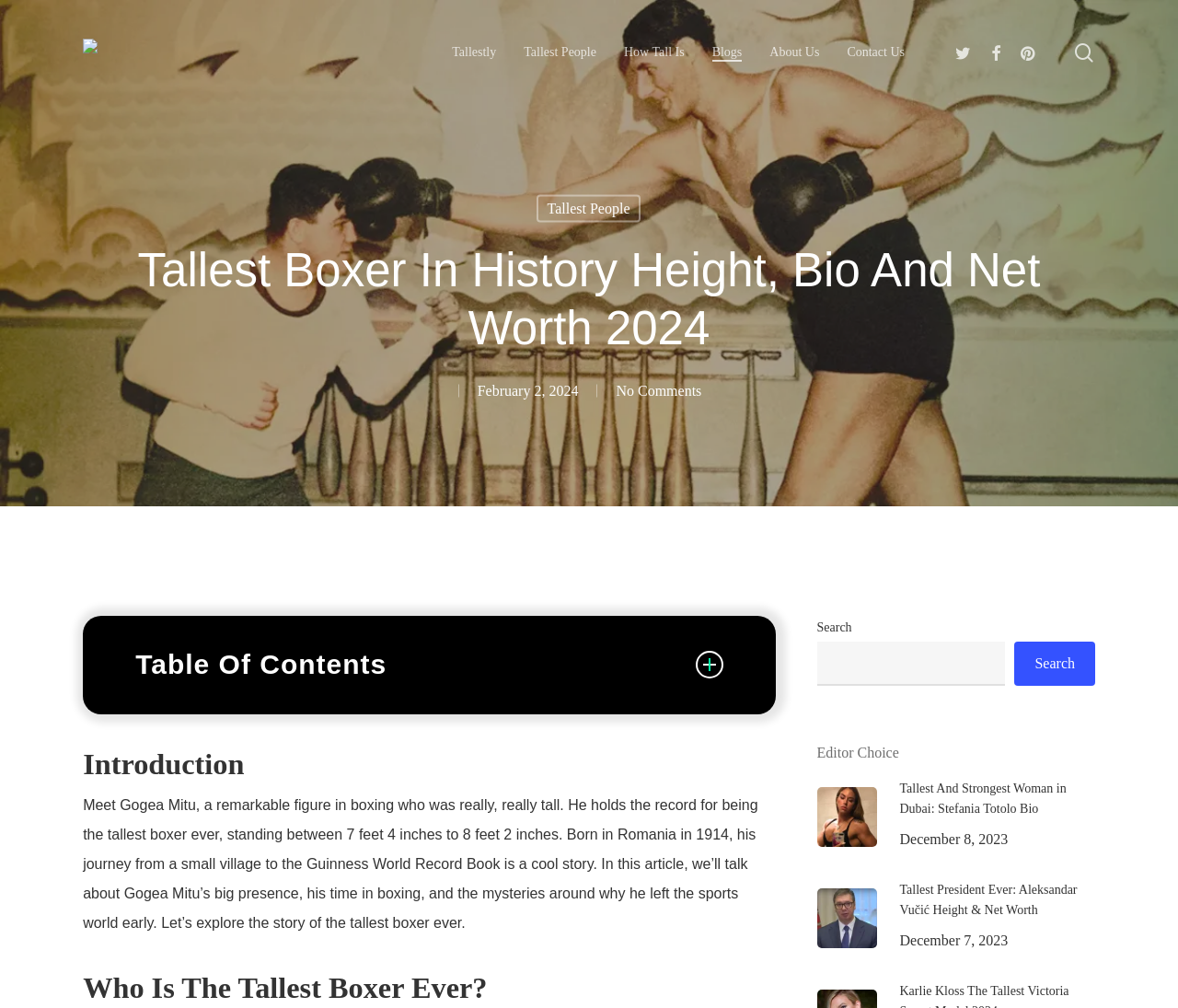Provide a one-word or brief phrase answer to the question:
What is the purpose of the 'Table Of Contents' button?

To navigate to different sections